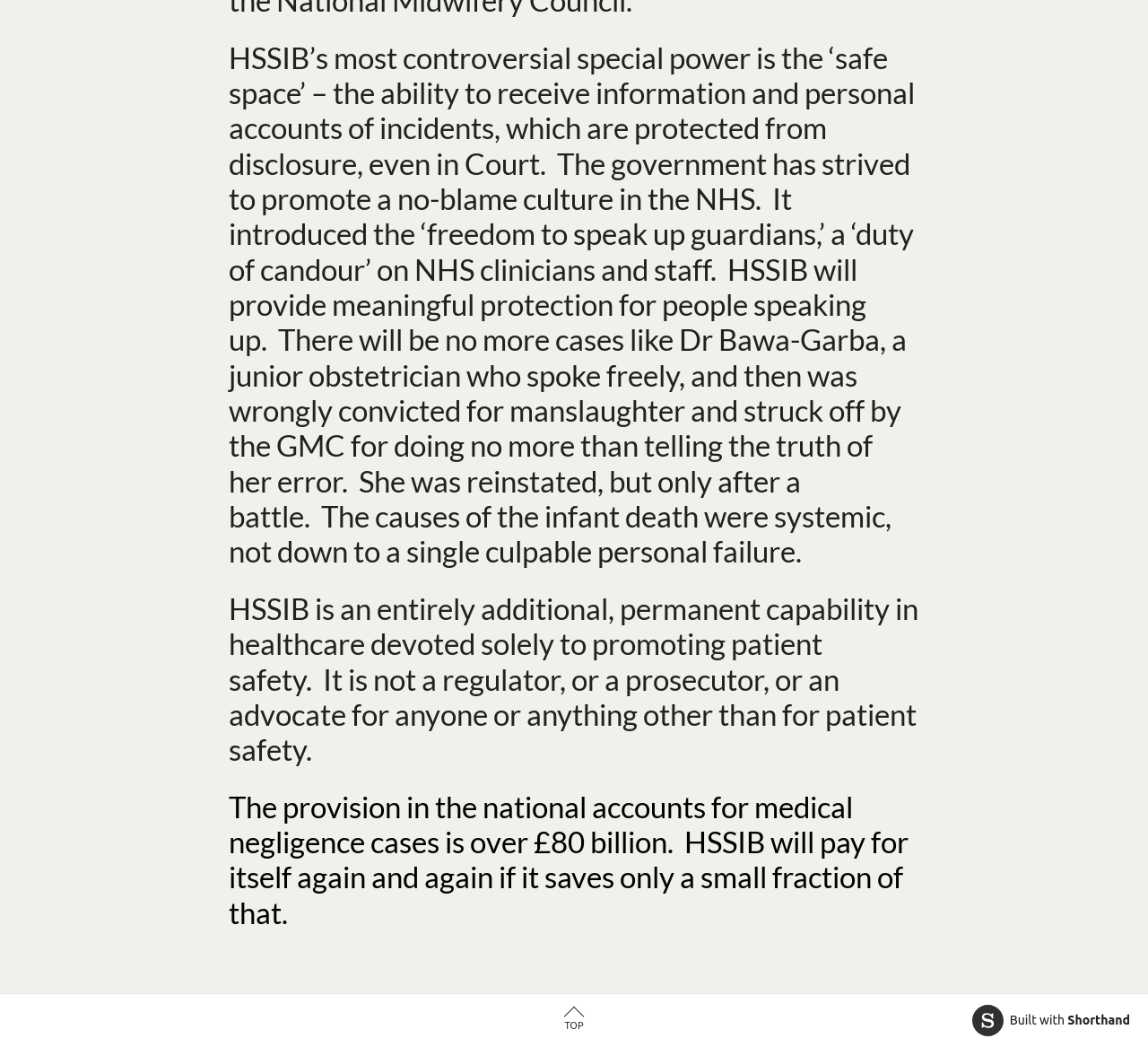Find the bounding box of the element with the following description: "Top". The coordinates must be four float numbers between 0 and 1, formatted as [left, top, right, bottom].

[0.477, 0.957, 0.523, 0.991]